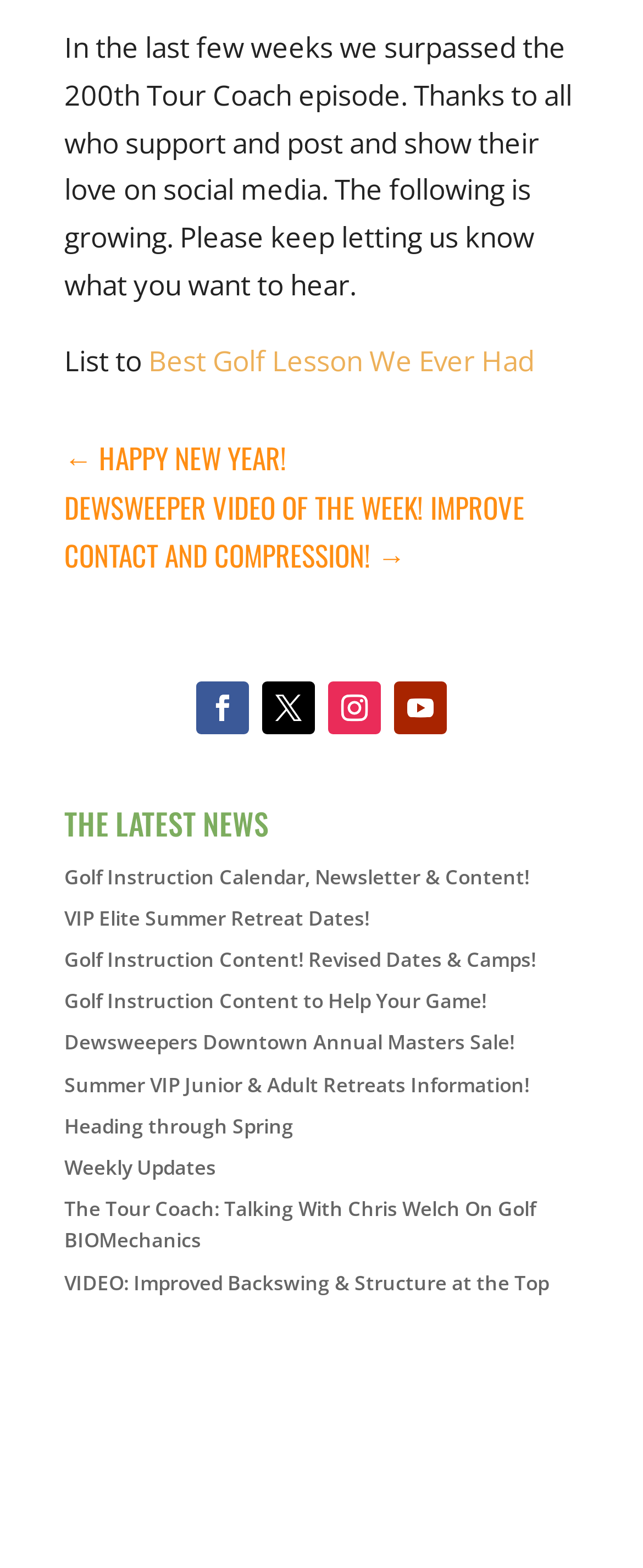Pinpoint the bounding box coordinates of the clickable area needed to execute the instruction: "Check out the golf instruction content". The coordinates should be specified as four float numbers between 0 and 1, i.e., [left, top, right, bottom].

[0.1, 0.63, 0.756, 0.647]